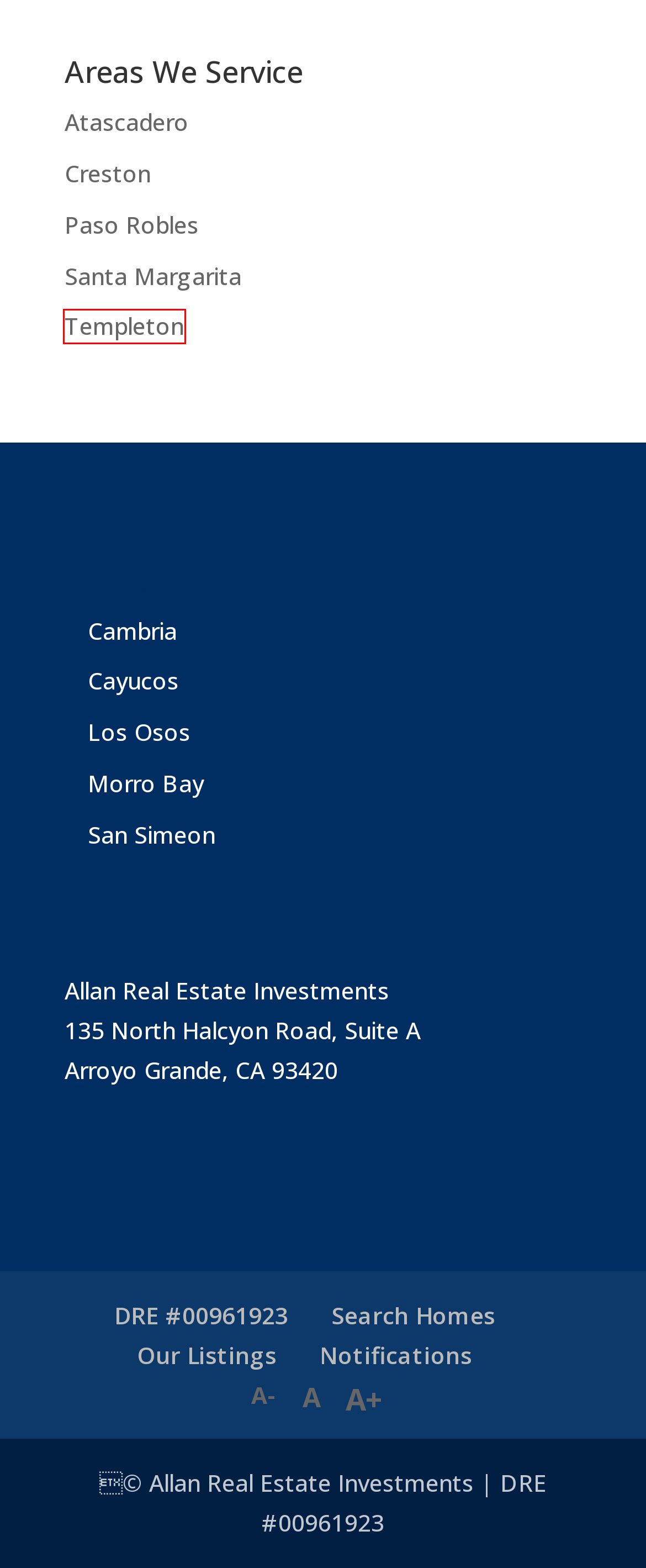Examine the screenshot of a webpage featuring a red bounding box and identify the best matching webpage description for the new page that results from clicking the element within the box. Here are the options:
A. Morro Bay | Allan Real Estate Investments
B. Los Osos | Allan Real Estate Investments
C. San Simeon | Allan Real Estate Investments
D. Paso Robles | Allan Real Estate Investments
E. Santa Margarita | Allan Real Estate Investments
F. Creston | Allan Real Estate Investments
G. Templeton | Allan Real Estate Investments
H. Cambria | Allan Real Estate Investments

G